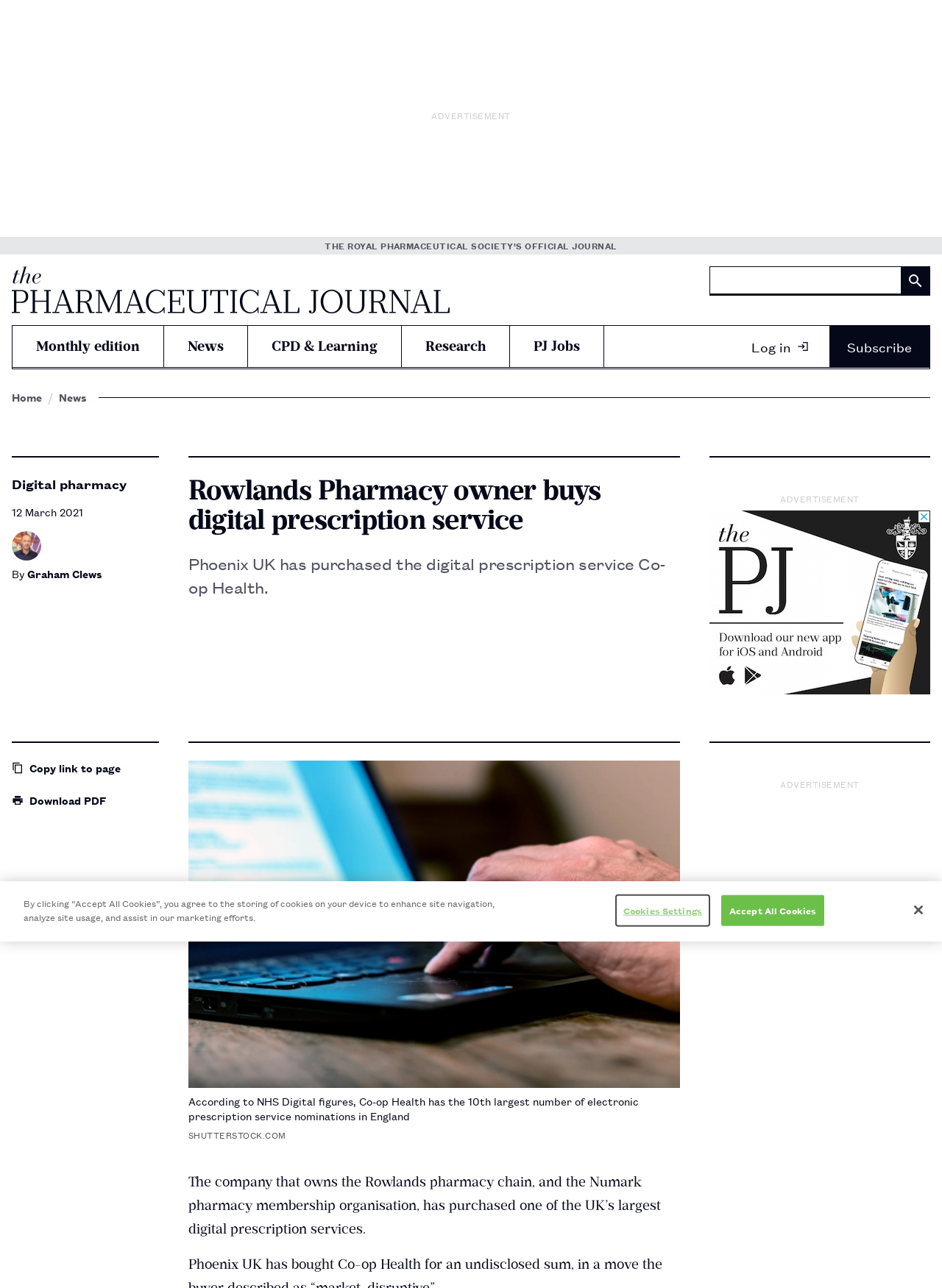Please determine the bounding box of the UI element that matches this description: News. The coordinates should be given as (top-left x, top-left y, bottom-right x, bottom-right y), with all values between 0 and 1.

[0.062, 0.303, 0.092, 0.314]